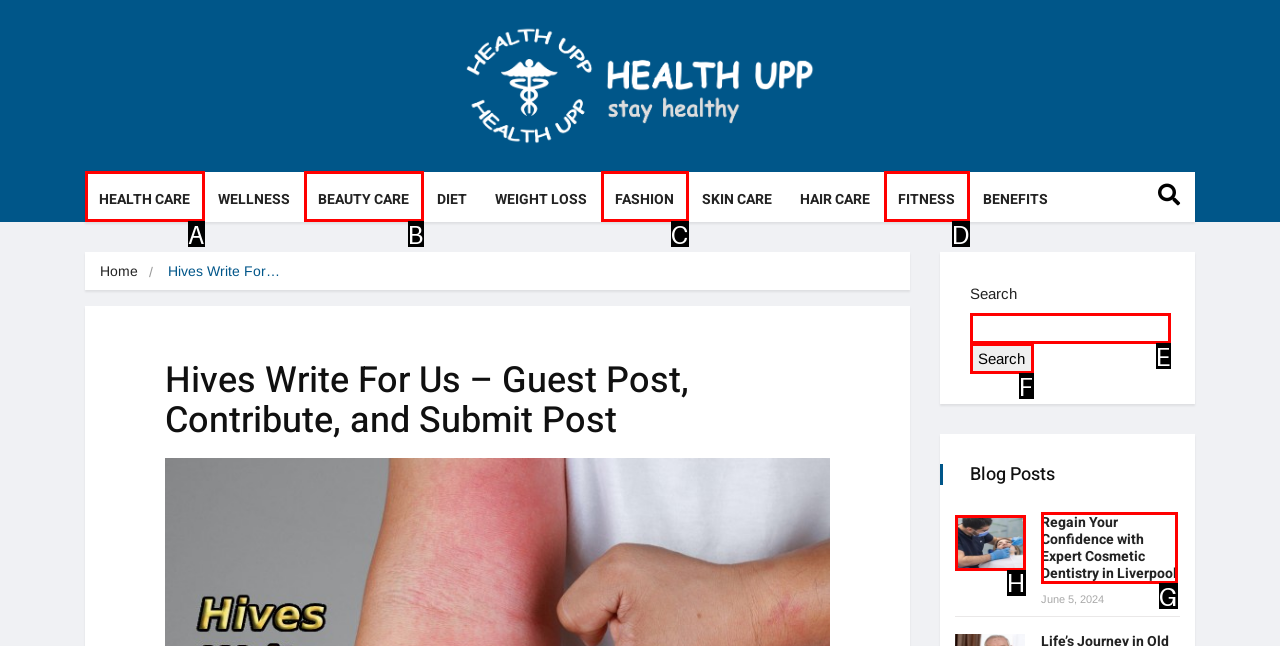Identify the HTML element that corresponds to the following description: parent_node: Search name="s" Provide the letter of the best matching option.

E